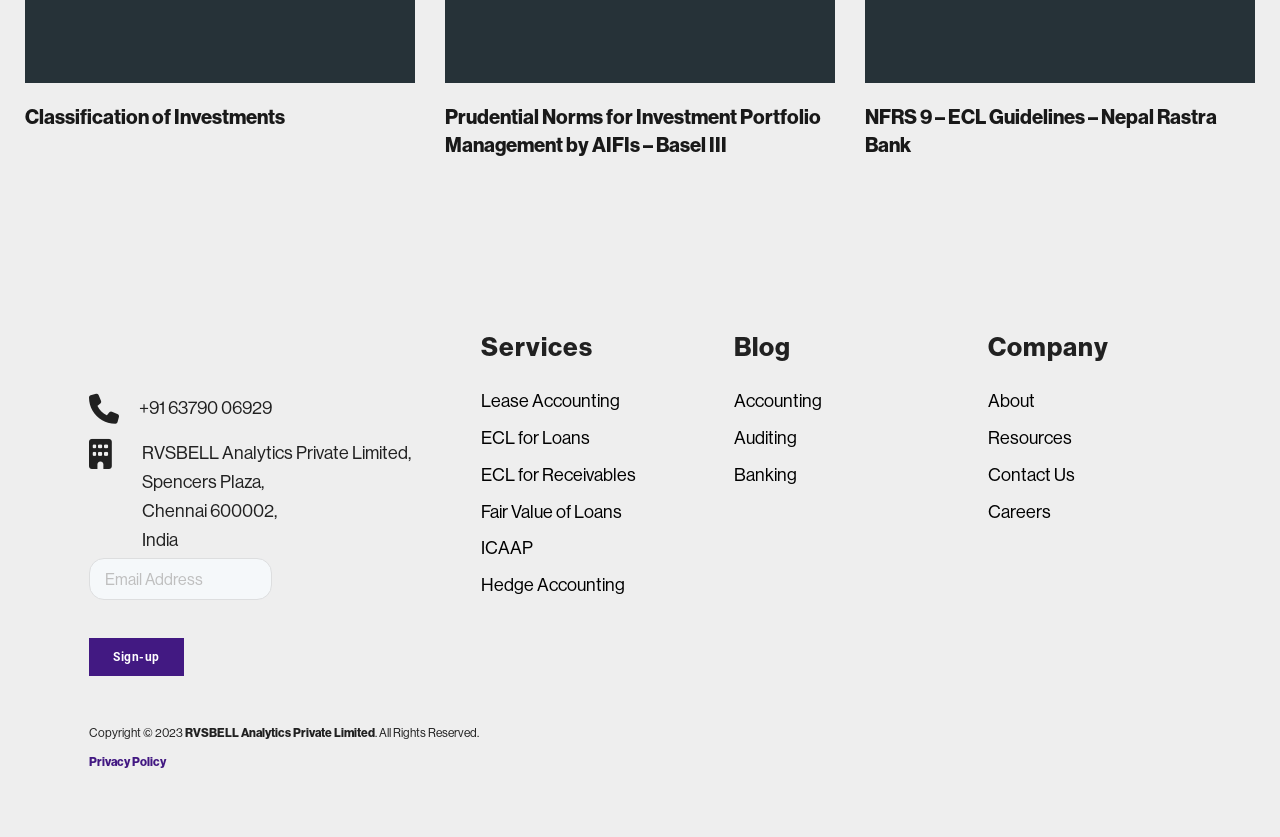What is the purpose of the textbox with the label 'Email'?
Please use the visual content to give a single word or phrase answer.

To input email address